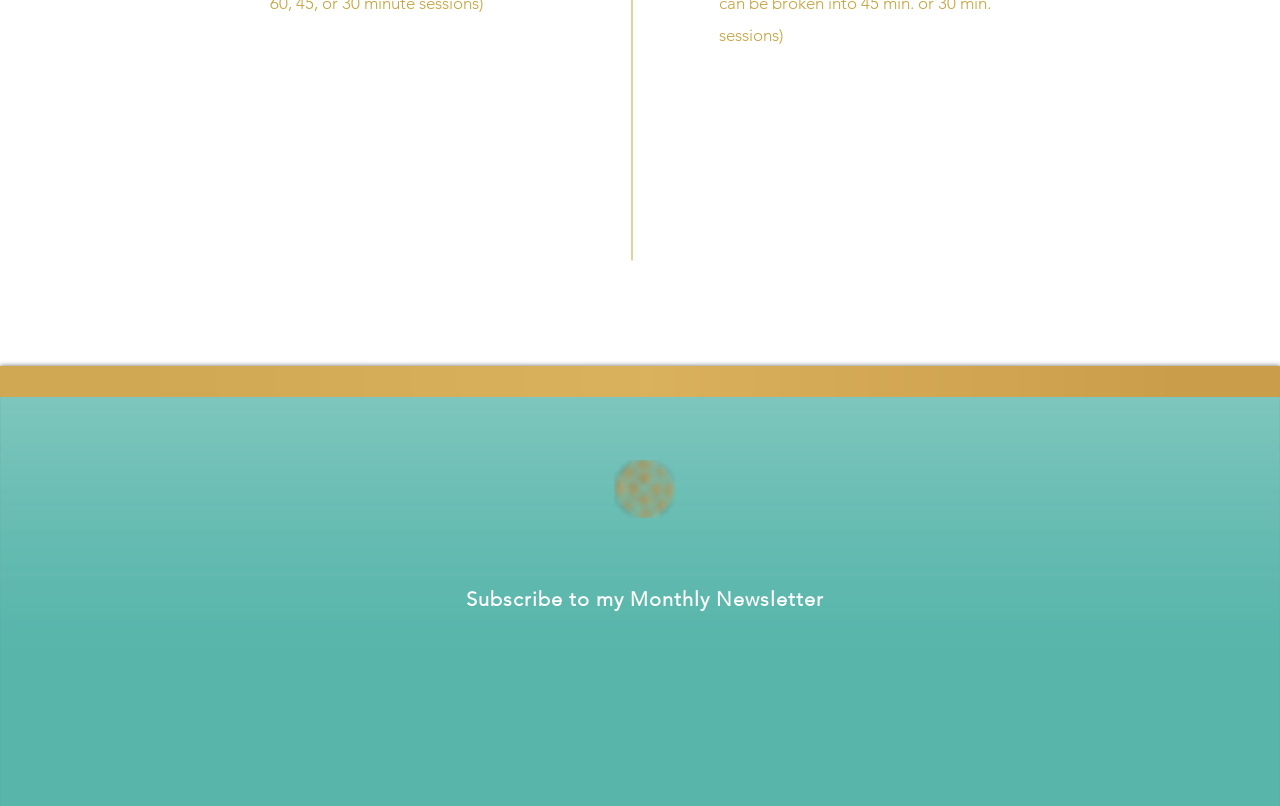Give a one-word or one-phrase response to the question:
What is the main image on the webpage?

Juna Gold Leaf